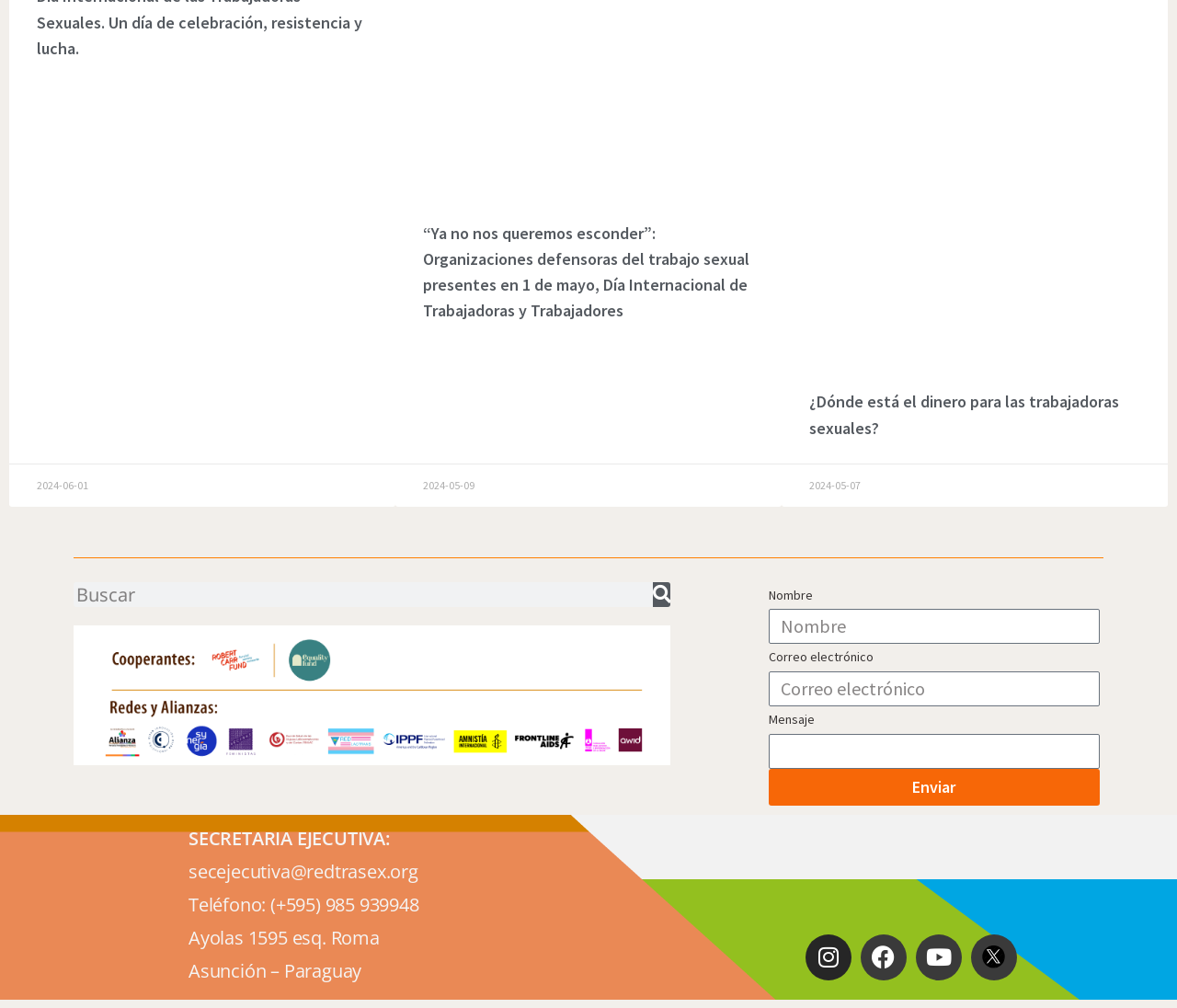Provide your answer in a single word or phrase: 
What is the purpose of the search box?

To search the website